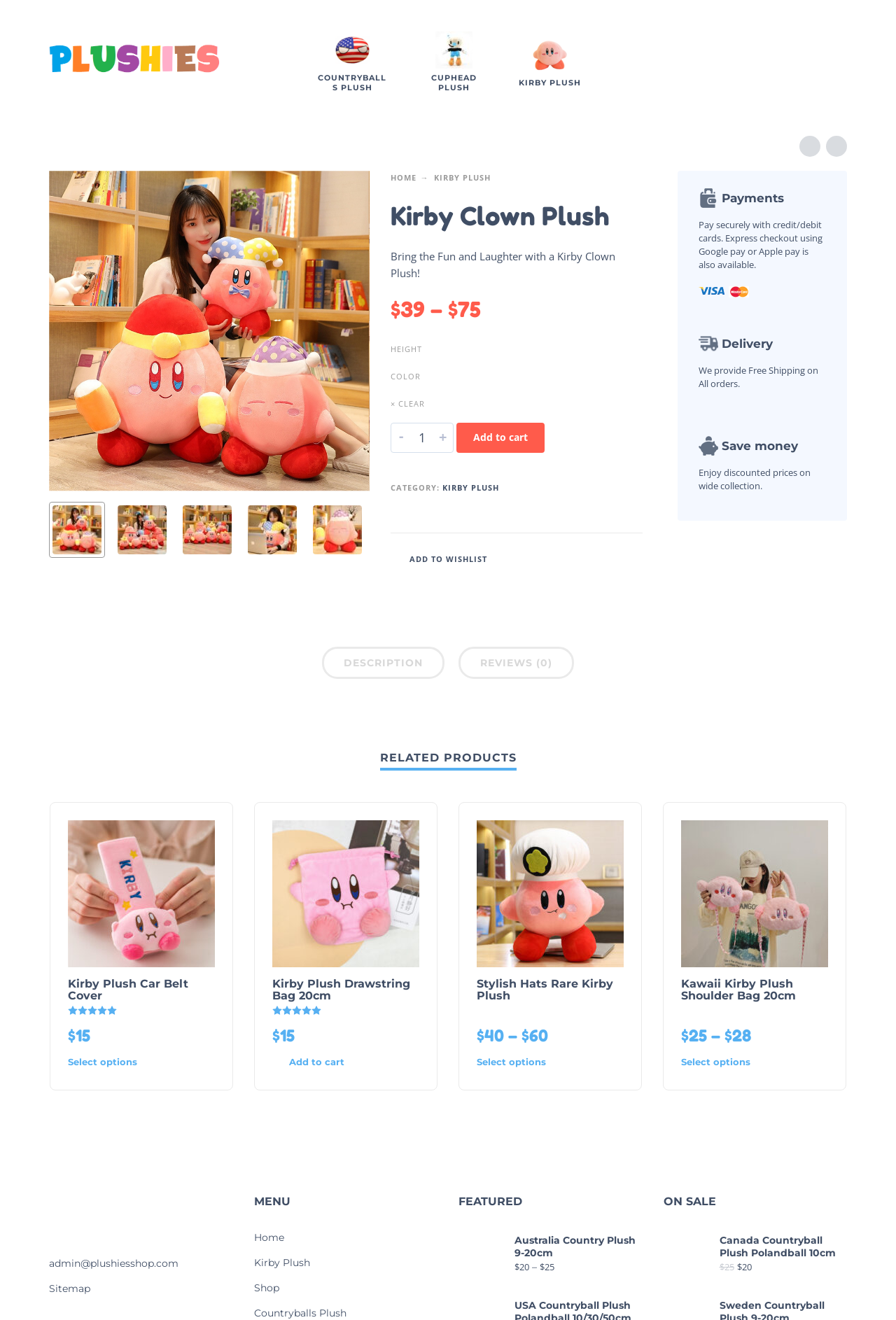Using the given description, provide the bounding box coordinates formatted as (top-left x, top-left y, bottom-right x, bottom-right y), with all values being floating point numbers between 0 and 1. Description: Australia Country Plush 9-20cm

[0.574, 0.935, 0.717, 0.964]